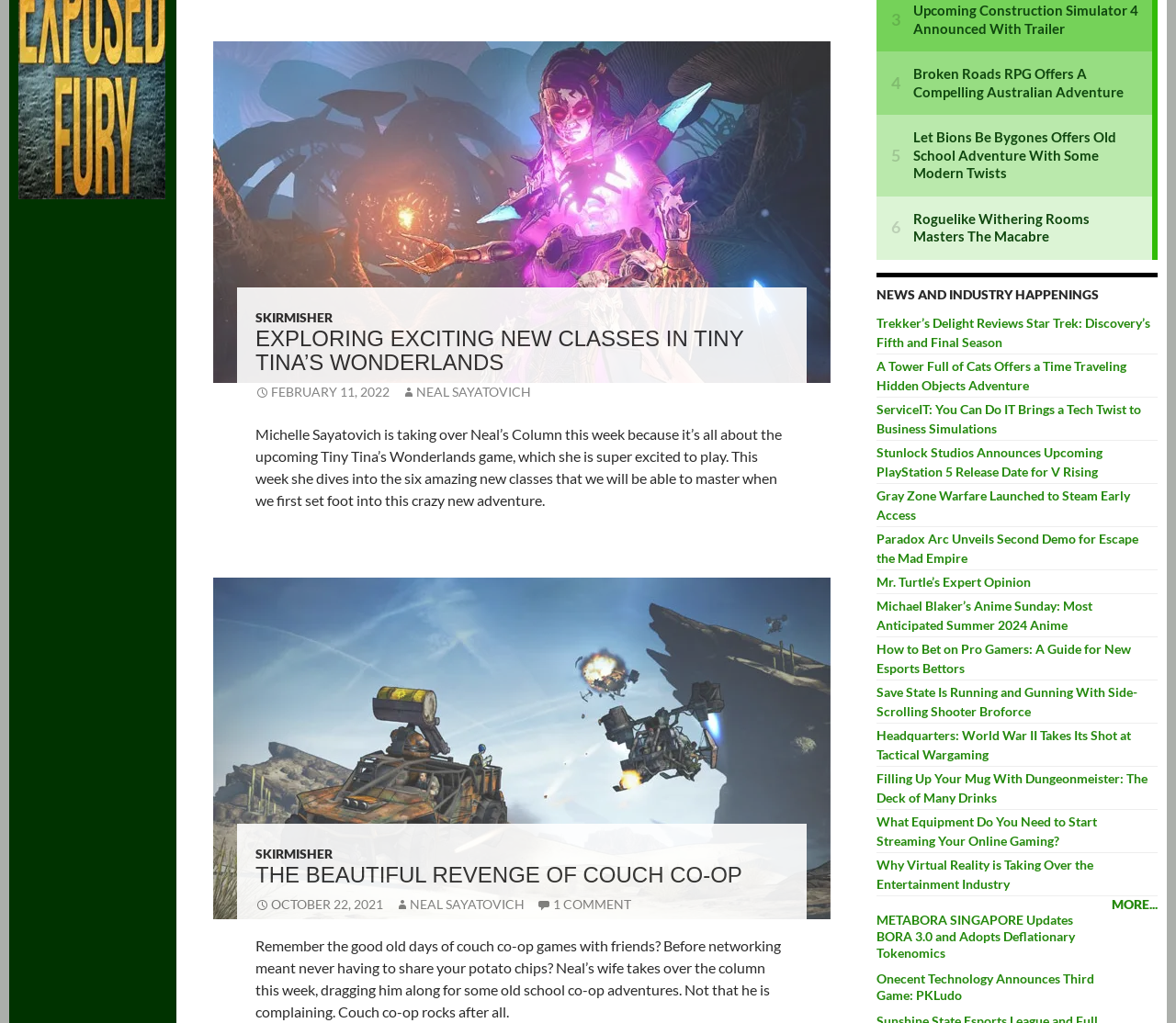Find the bounding box of the UI element described as follows: "MORE...".

[0.945, 0.876, 0.984, 0.891]